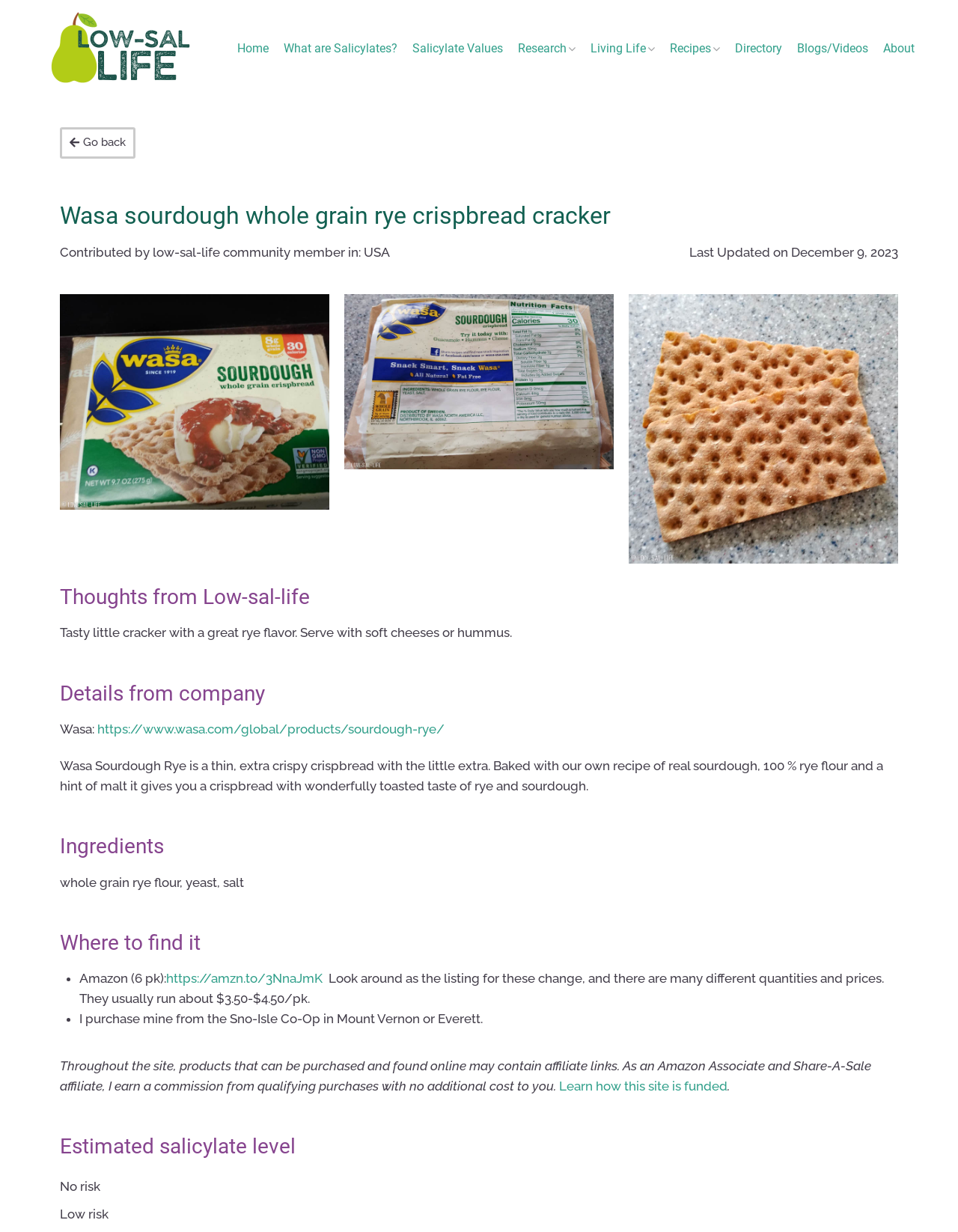From the element description Research, predict the bounding box coordinates of the UI element. The coordinates must be specified in the format (top-left x, top-left y, bottom-right x, bottom-right y) and should be within the 0 to 1 range.

[0.541, 0.033, 0.591, 0.047]